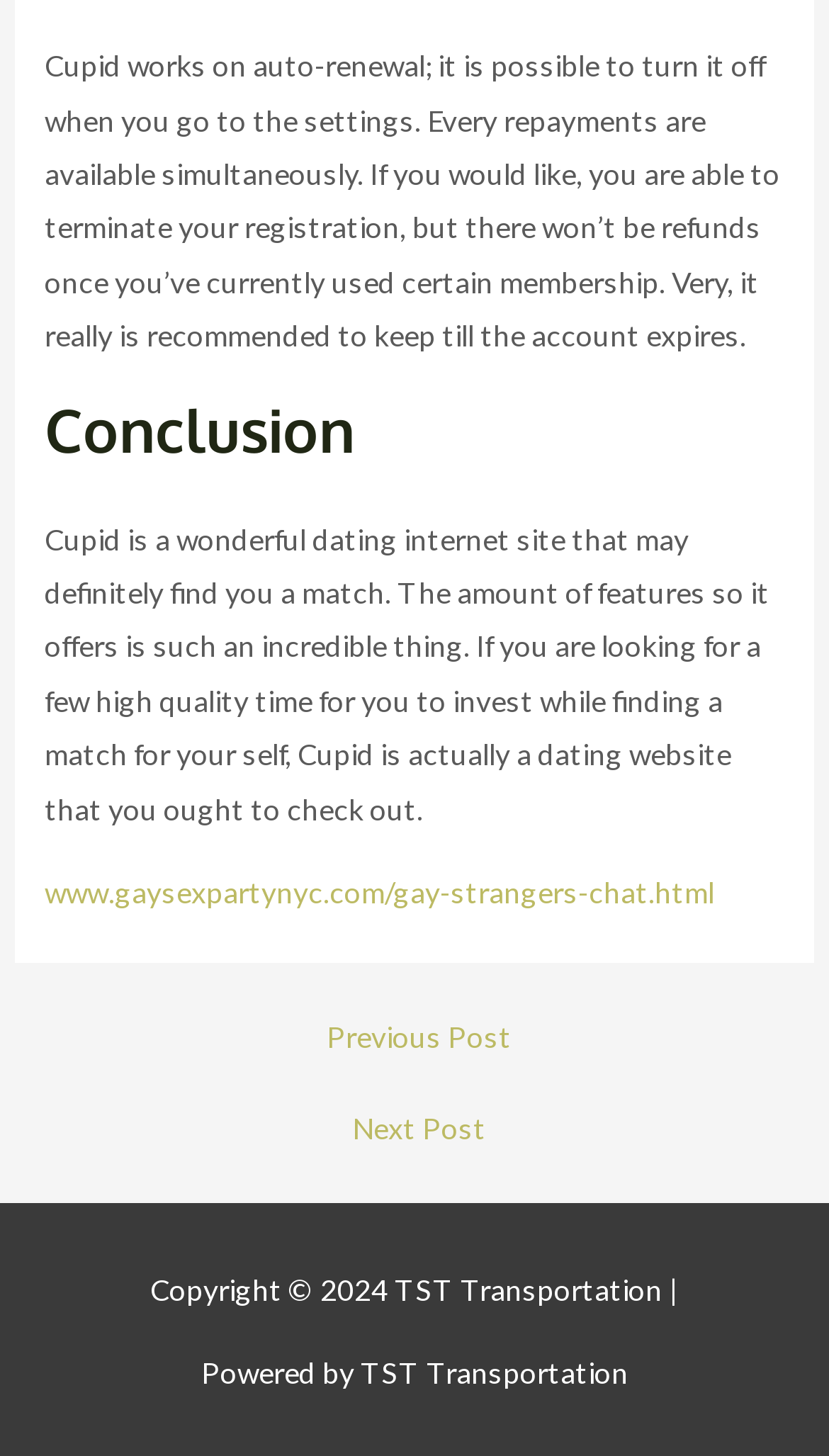Give a concise answer using one word or a phrase to the following question:
What is the link below the 'Conclusion' heading?

www.gaysexpartynyc.com/gay-strangers-chat.html